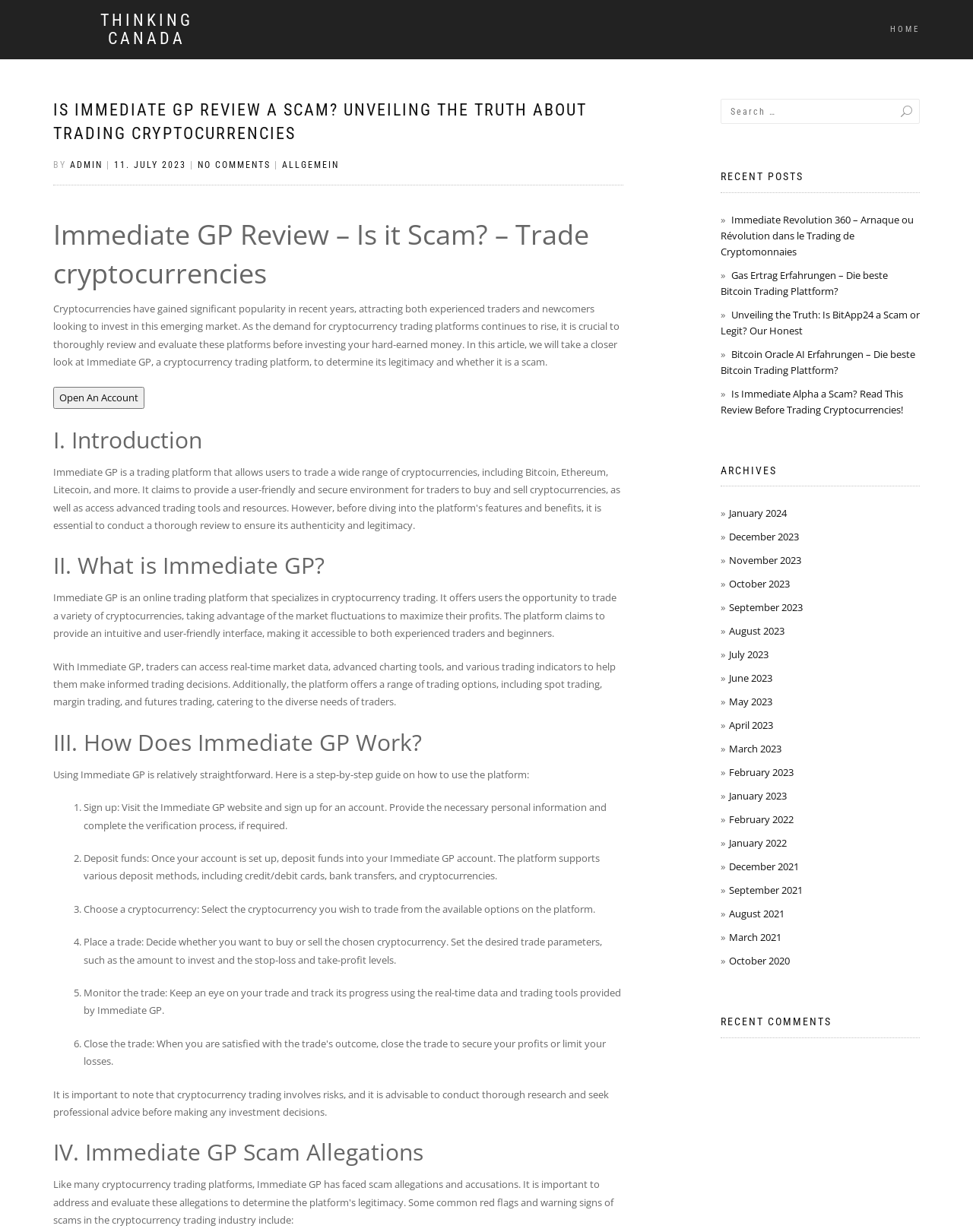Please find and generate the text of the main header of the webpage.

Immediate GP Review – Is it Scam? – Trade cryptocurrencies